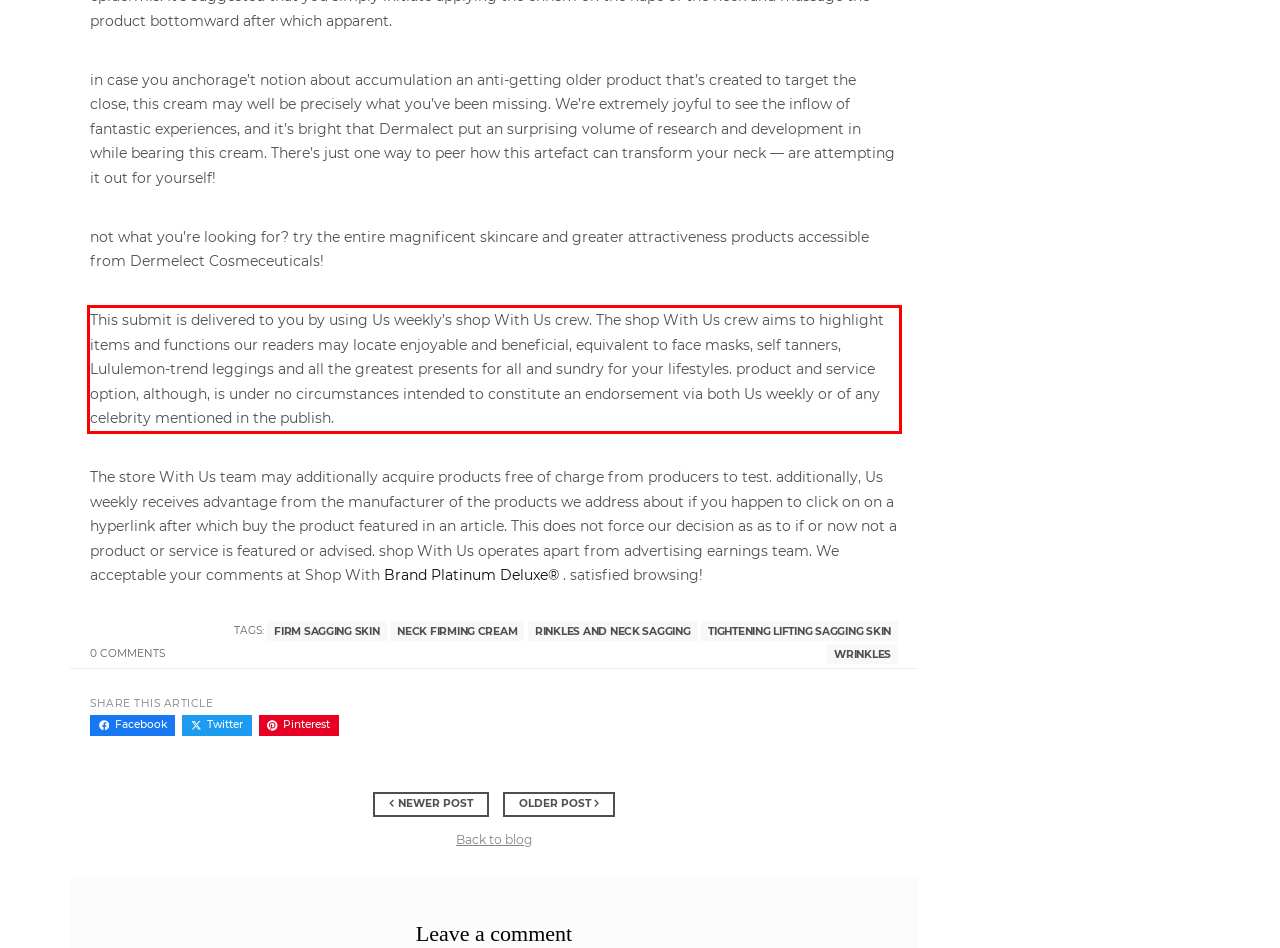Examine the screenshot of the webpage, locate the red bounding box, and generate the text contained within it.

This submit is delivered to you by using Us weekly’s shop With Us crew. The shop With Us crew aims to highlight items and functions our readers may locate enjoyable and beneficial, equivalent to face masks, self tanners, Lululemon-trend leggings and all the greatest presents for all and sundry for your lifestyles. product and service option, although, is under no circumstances intended to constitute an endorsement via both Us weekly or of any celebrity mentioned in the publish.